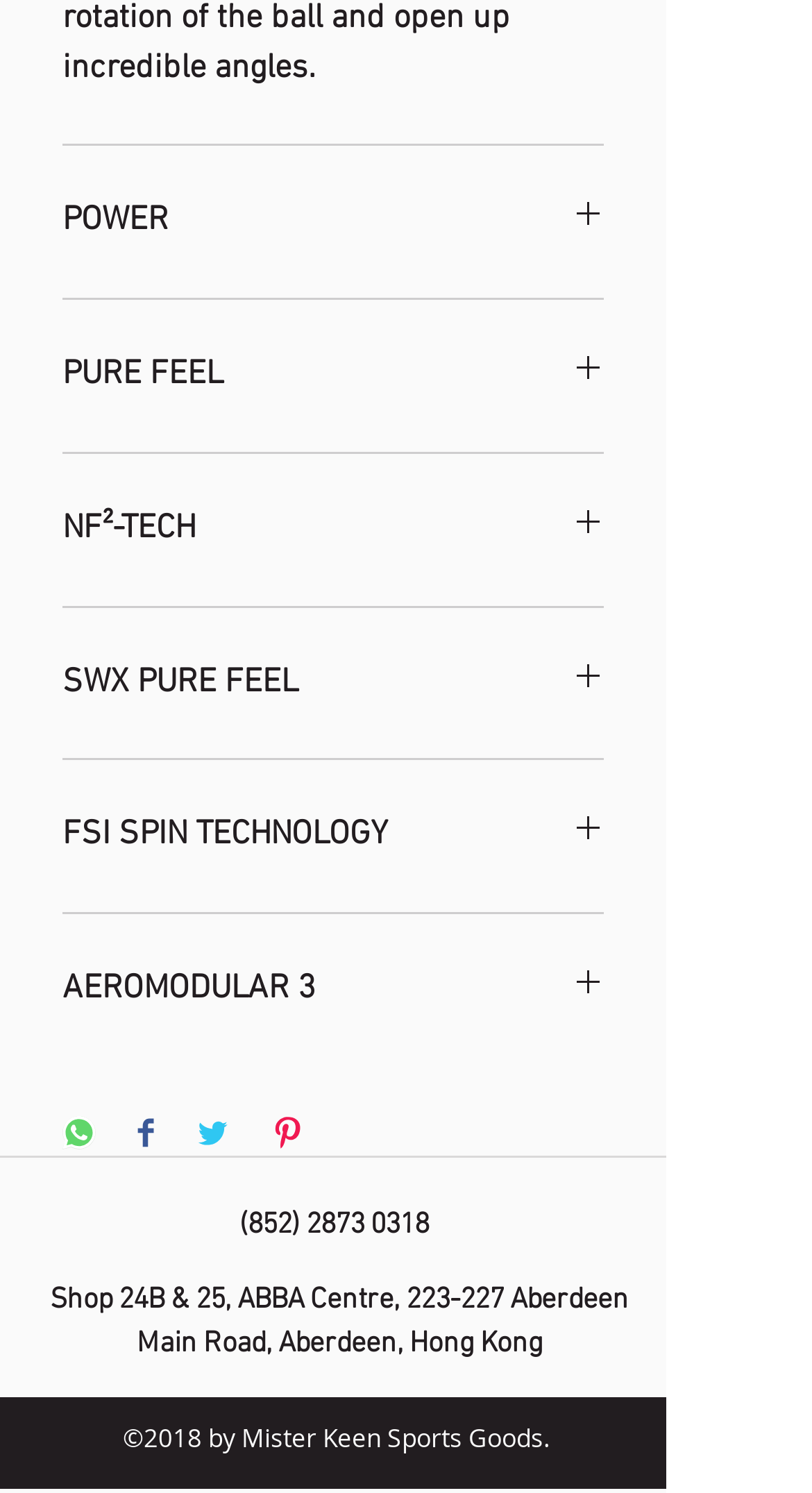Bounding box coordinates should be provided in the format (top-left x, top-left y, bottom-right x, bottom-right y) with all values between 0 and 1. Identify the bounding box for this UI element: PURE FEEL

[0.077, 0.234, 0.744, 0.269]